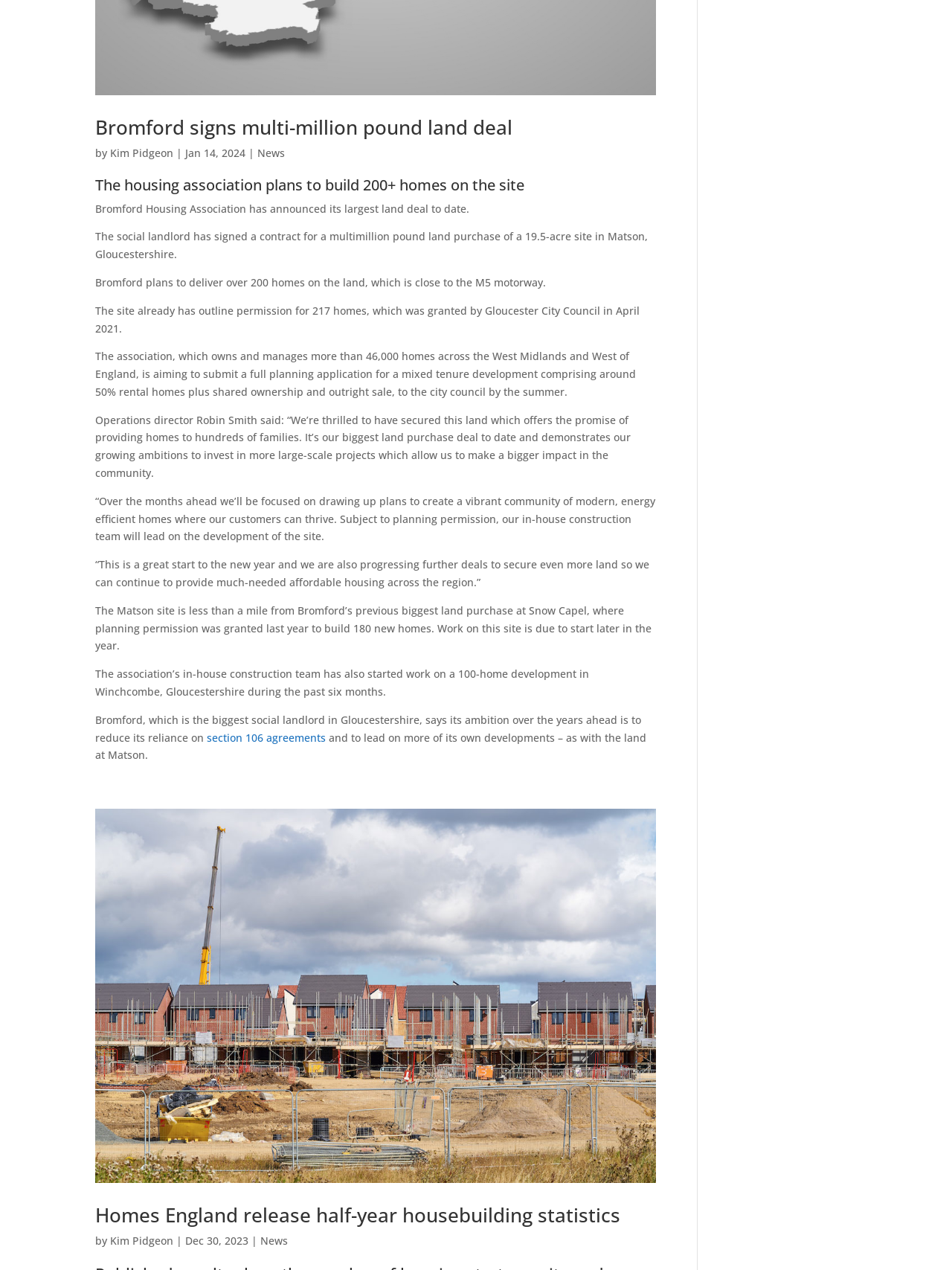Pinpoint the bounding box coordinates of the element that must be clicked to accomplish the following instruction: "View the 'News' section". The coordinates should be in the format of four float numbers between 0 and 1, i.e., [left, top, right, bottom].

[0.27, 0.115, 0.299, 0.126]